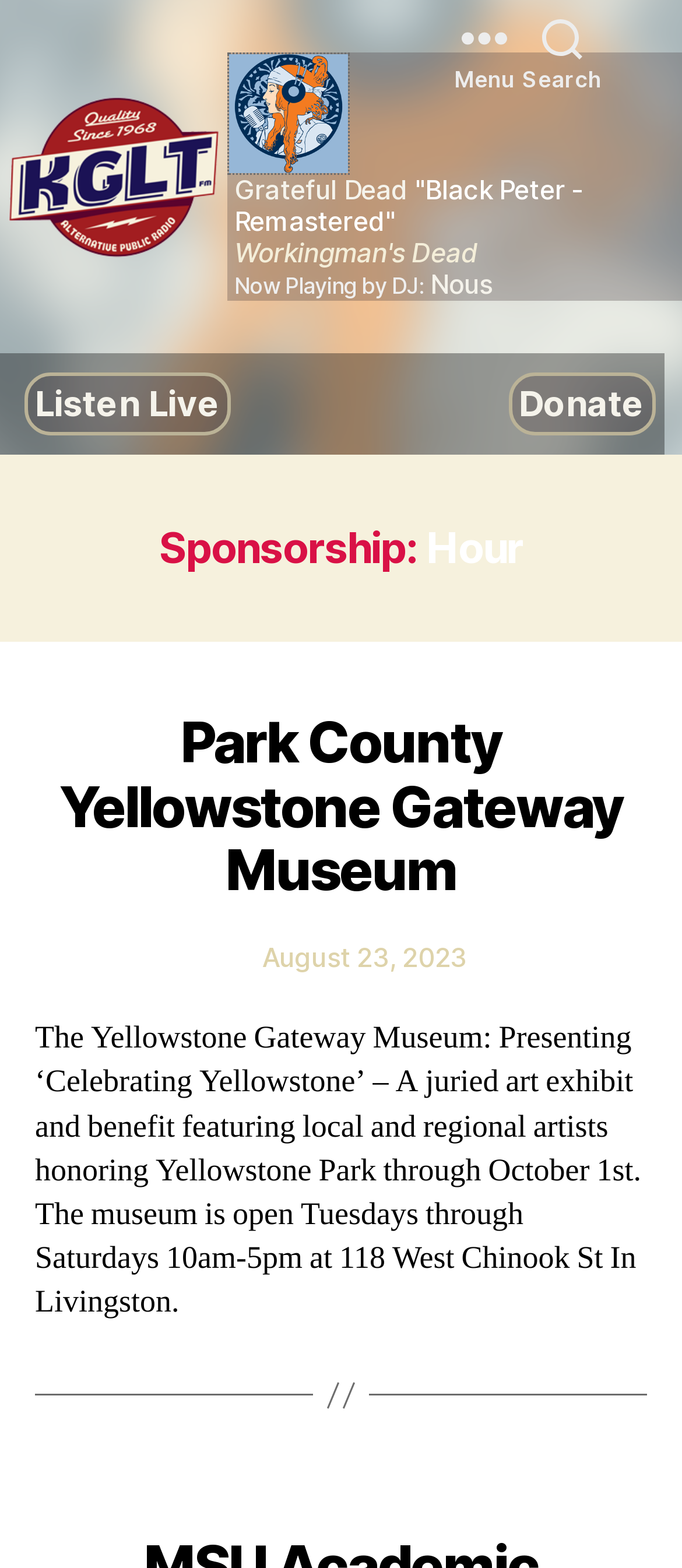What is the name of the DJ currently playing?
Please provide a comprehensive answer based on the information in the image.

I searched for text elements related to the DJ and found 'Now Playing by DJ:' followed by 'Nous'. This led me to conclude that Nous is the name of the DJ currently playing.